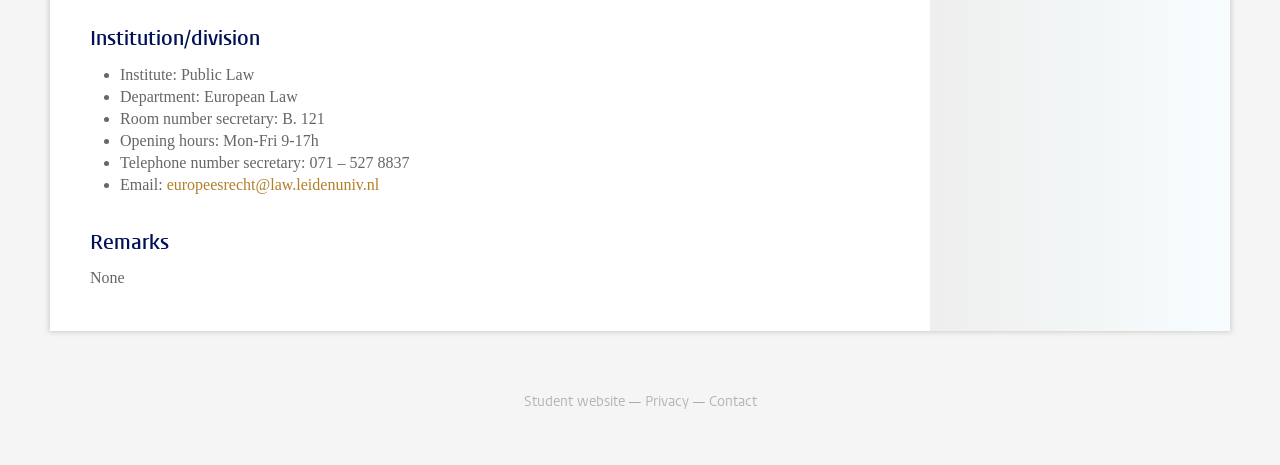Locate the bounding box coordinates of the UI element described by: "Student website". The bounding box coordinates should consist of four float numbers between 0 and 1, i.e., [left, top, right, bottom].

[0.409, 0.843, 0.488, 0.884]